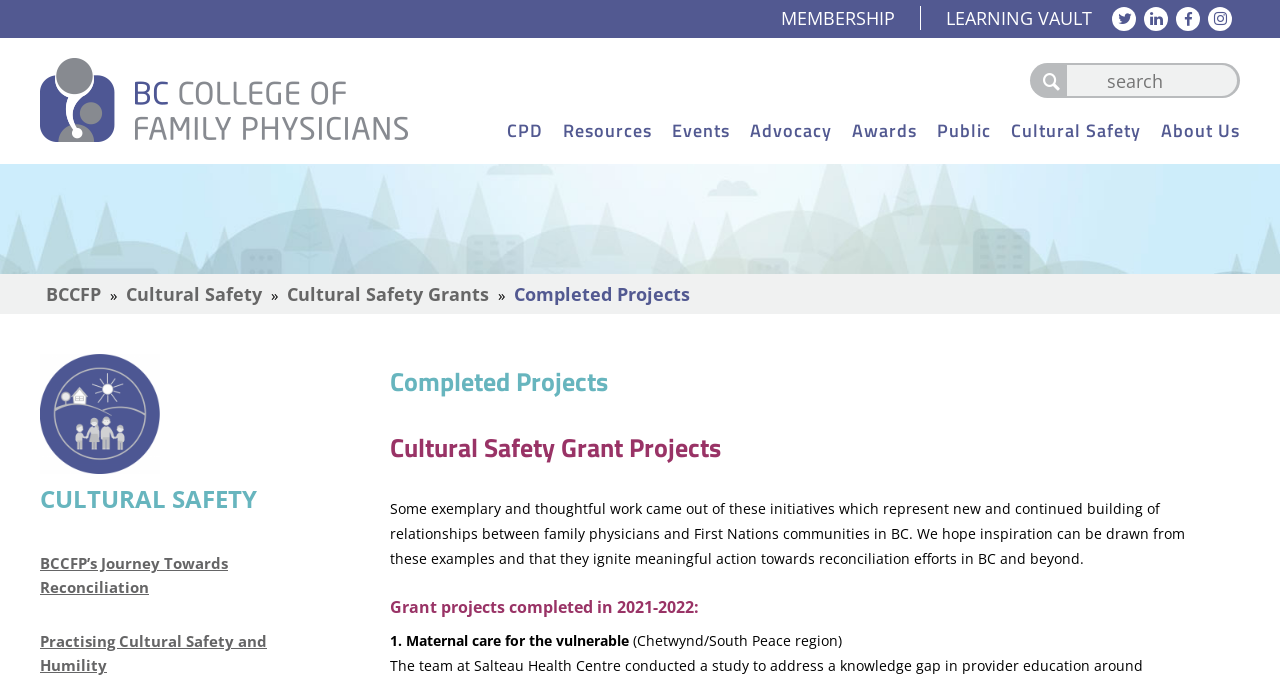Find the bounding box coordinates of the element's region that should be clicked in order to follow the given instruction: "Search for something". The coordinates should consist of four float numbers between 0 and 1, i.e., [left, top, right, bottom].

[0.805, 0.093, 0.969, 0.145]